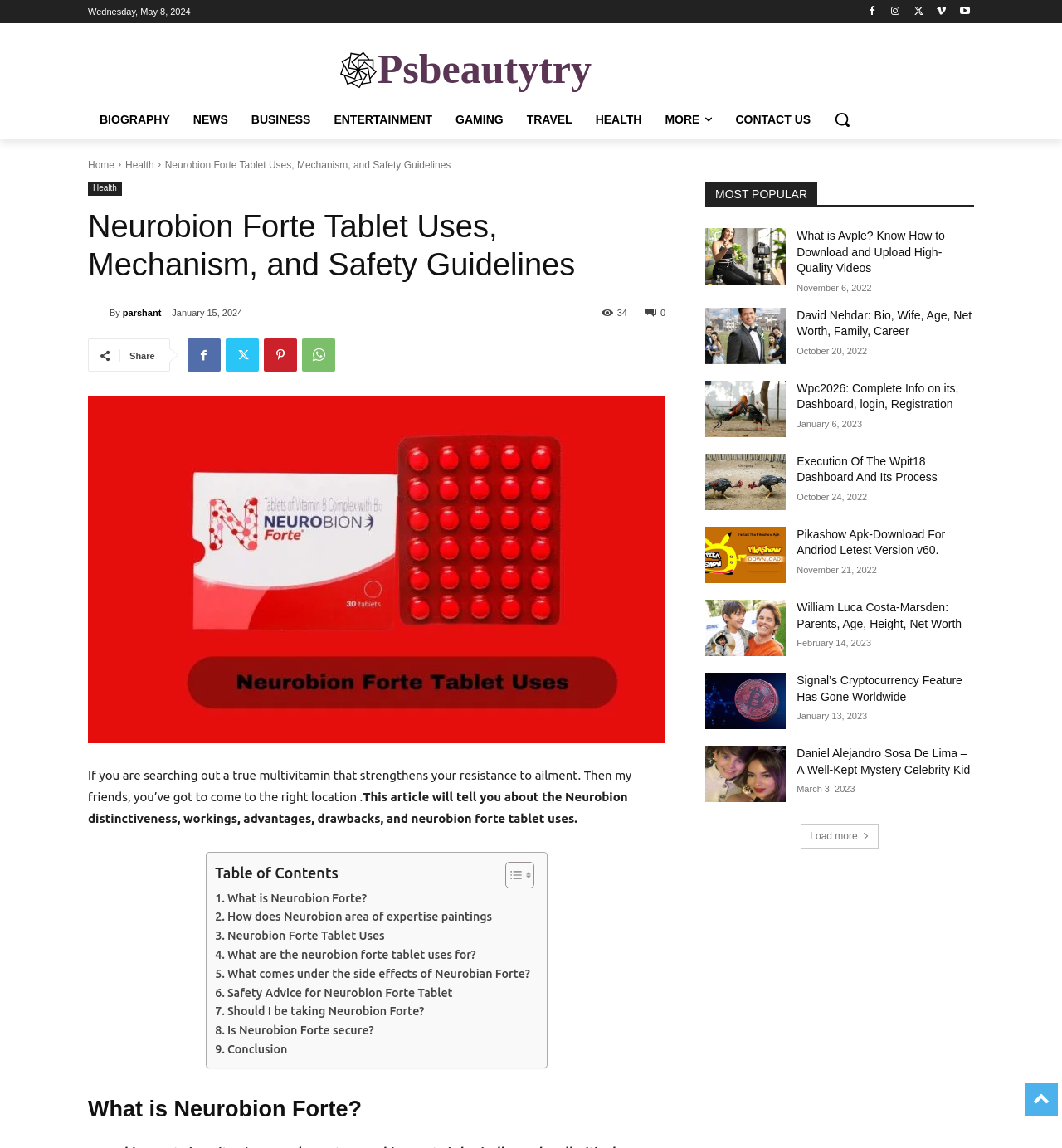Construct a comprehensive caption that outlines the webpage's structure and content.

This webpage is about Neurobion Forte, a vitamin B supplement. At the top, there is a date "Wednesday, May 8, 2024" and a row of social media icons. Below that, there is a navigation menu with links to different categories such as "BIOGRAPHY", "NEWS", "BUSINESS", and more. On the right side of the navigation menu, there is a search button.

The main content of the webpage is divided into sections. The first section has a heading "Neurobion Forte Tablet Uses, Mechanism, and Safety Guidelines" and a brief introduction to Neurobion Forte. Below that, there is a section with a heading "What is Neurobion Forte?" which provides more information about the supplement.

On the right side of the main content, there is a table of contents with links to different sections of the article, such as "How does Neurobion area of expertise paintings" and "What are the neurobion forte tablet uses for?". Below the table of contents, there is a section with a heading "MOST POPULAR" which lists several popular articles with links to them.

Throughout the webpage, there are several images and icons, including a profile picture of the author "parshant" and social media icons. The webpage also has a layout table with several sections, including a section with a heading "Table of Contents" and a section with links to popular articles.